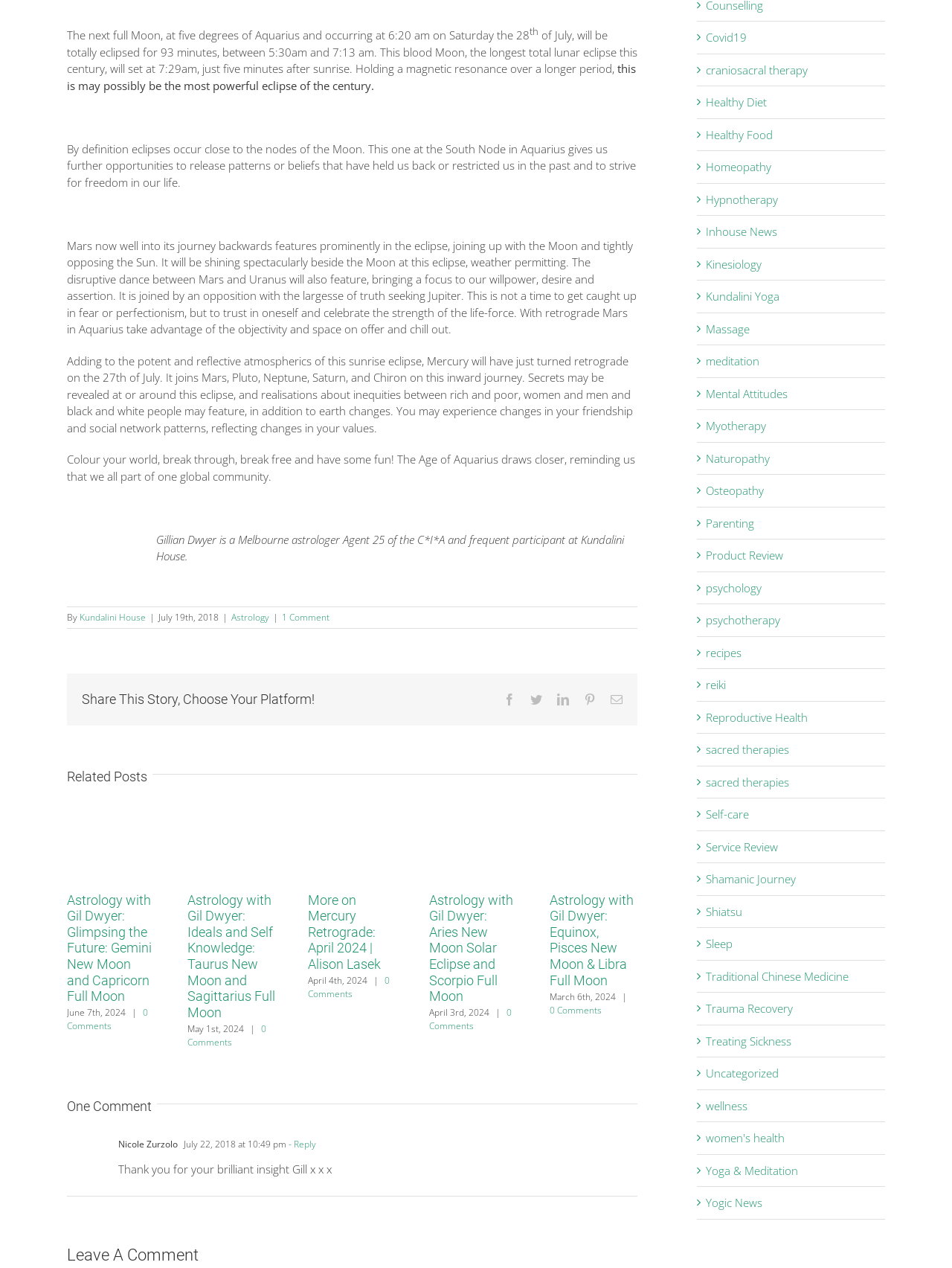Determine the bounding box coordinates of the UI element that matches the following description: "Naturopathy". The coordinates should be four float numbers between 0 and 1 in the format [left, top, right, bottom].

[0.741, 0.355, 0.922, 0.368]